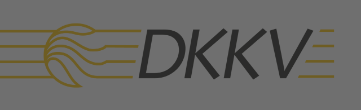What do the flowing lines in the logo evoke?
Use the information from the screenshot to give a comprehensive response to the question.

The caption states that the design of the logo includes flowing lines that evoke the movement of weather patterns, suggesting that the association is related to meteorological services.